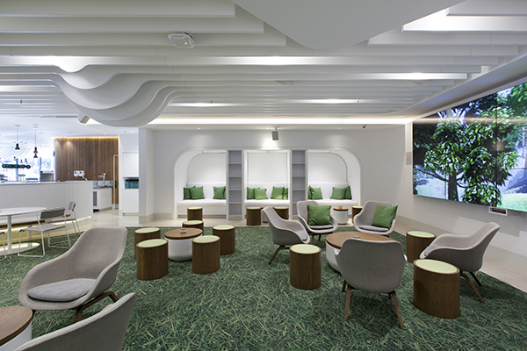Please answer the following question using a single word or phrase: 
What is displayed on the large media screen?

Serene imagery of lush greenery